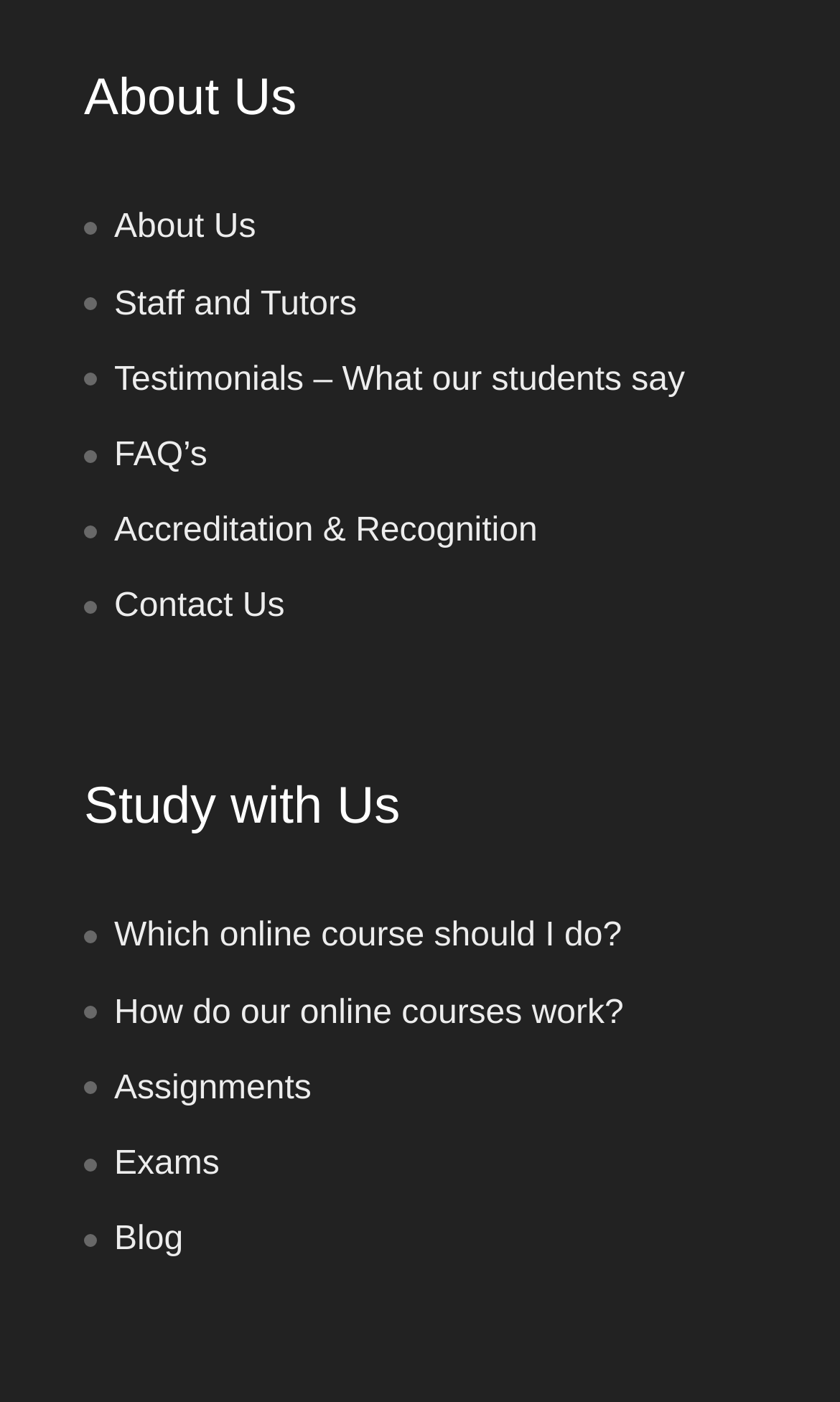Determine the bounding box of the UI element mentioned here: "Assignments". The coordinates must be in the format [left, top, right, bottom] with values ranging from 0 to 1.

[0.136, 0.763, 0.371, 0.789]